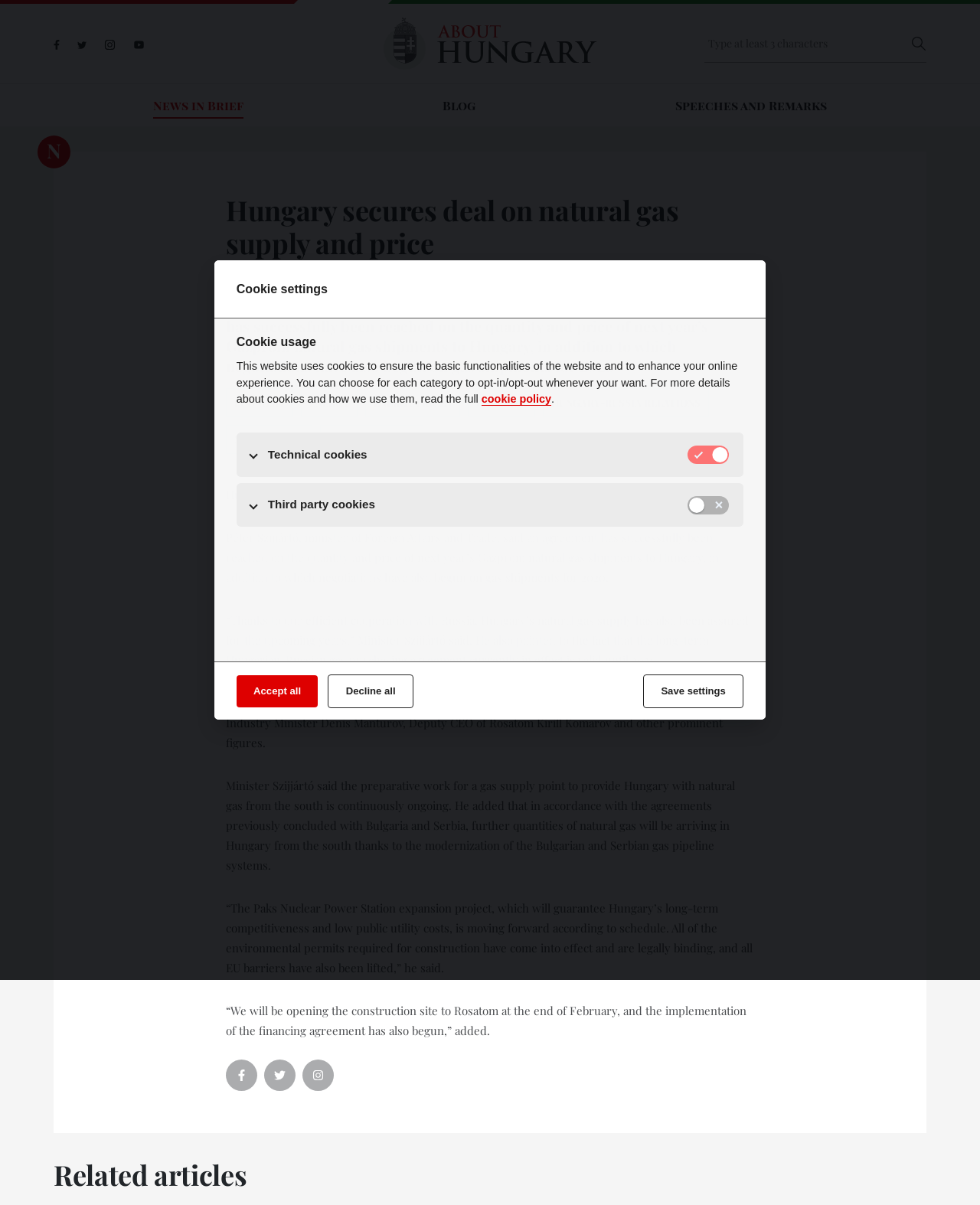Please determine the bounding box coordinates of the element's region to click for the following instruction: "Search for something".

[0.719, 0.02, 0.945, 0.052]